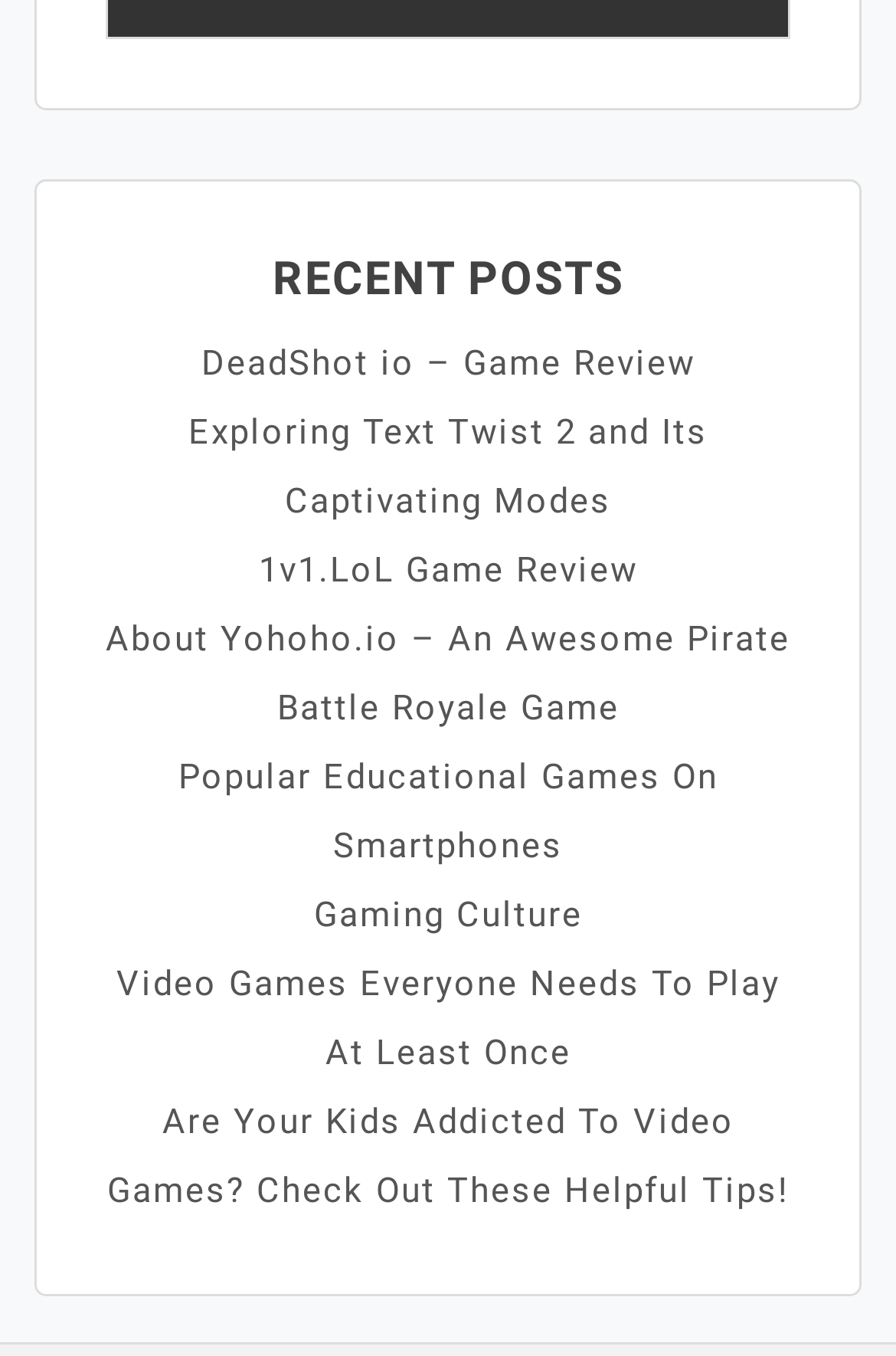How many links have 'Game' in their title?
Answer the question with a single word or phrase by looking at the picture.

4